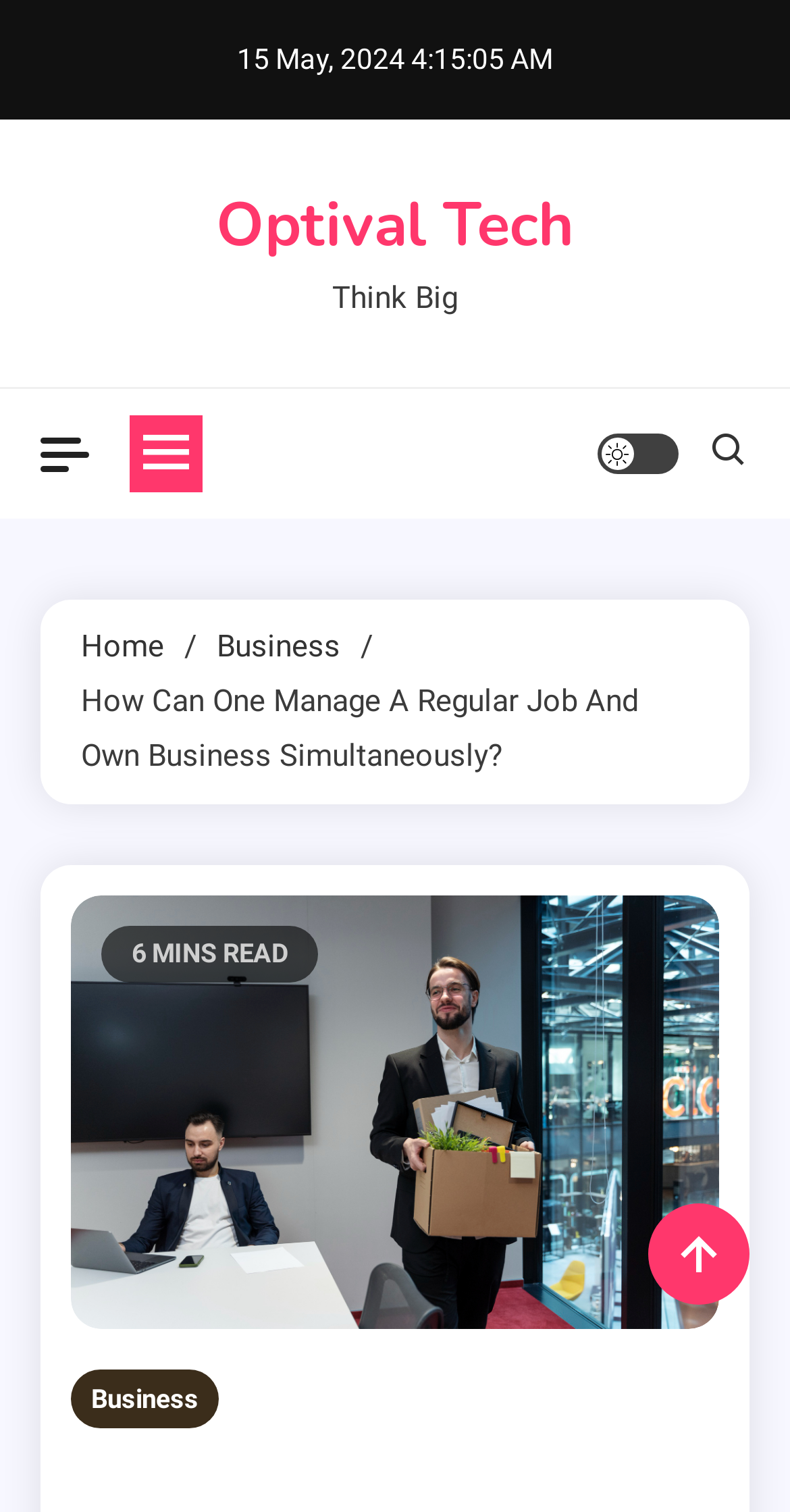With reference to the image, please provide a detailed answer to the following question: What is the name of the company mentioned in the webpage?

The name of the company mentioned in the webpage can be found at the top of the webpage, which is 'Optival Tech', and it is likely the company that published the article.